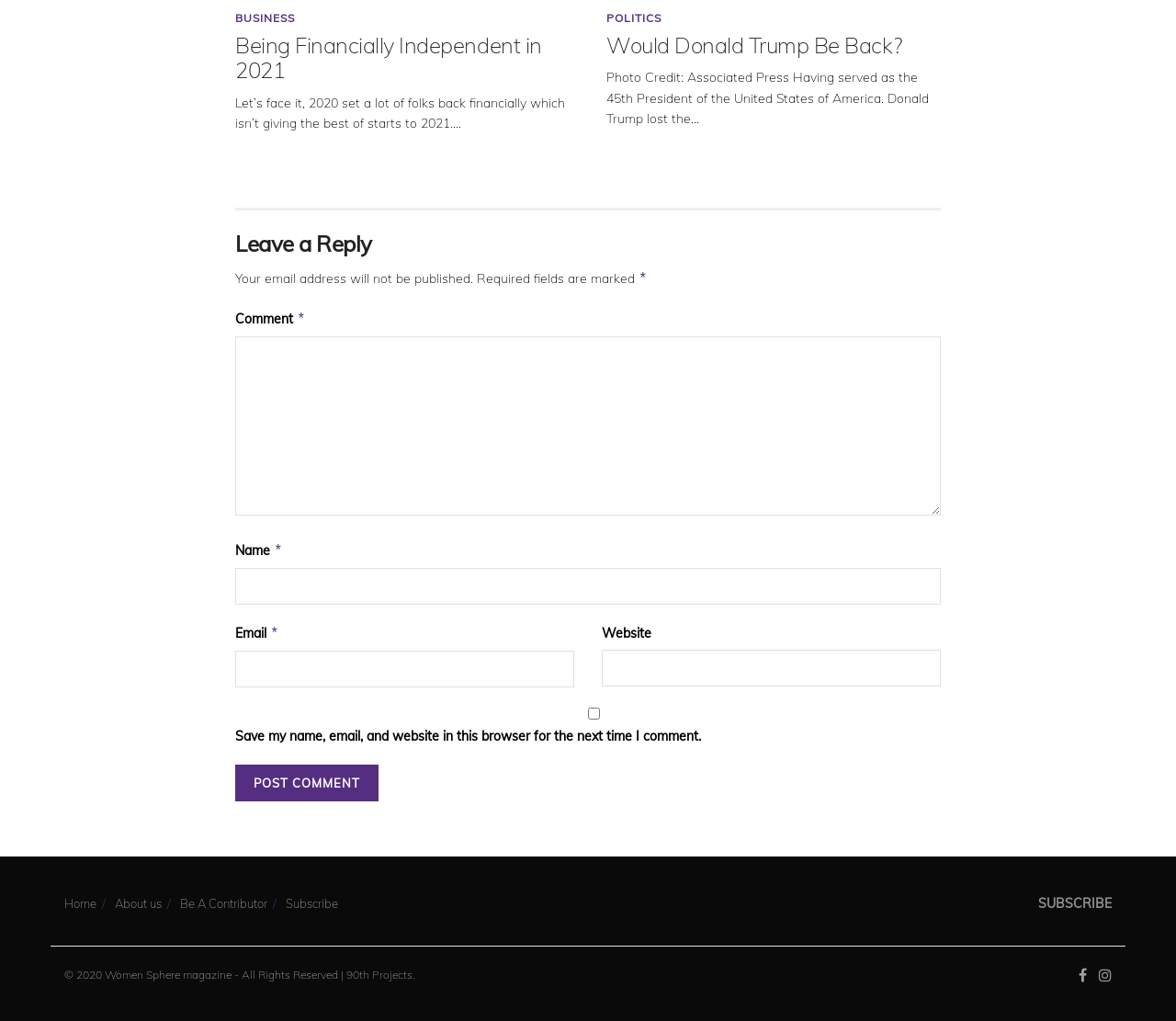What is the name of the magazine?
Using the image as a reference, answer with just one word or a short phrase.

Women Sphere